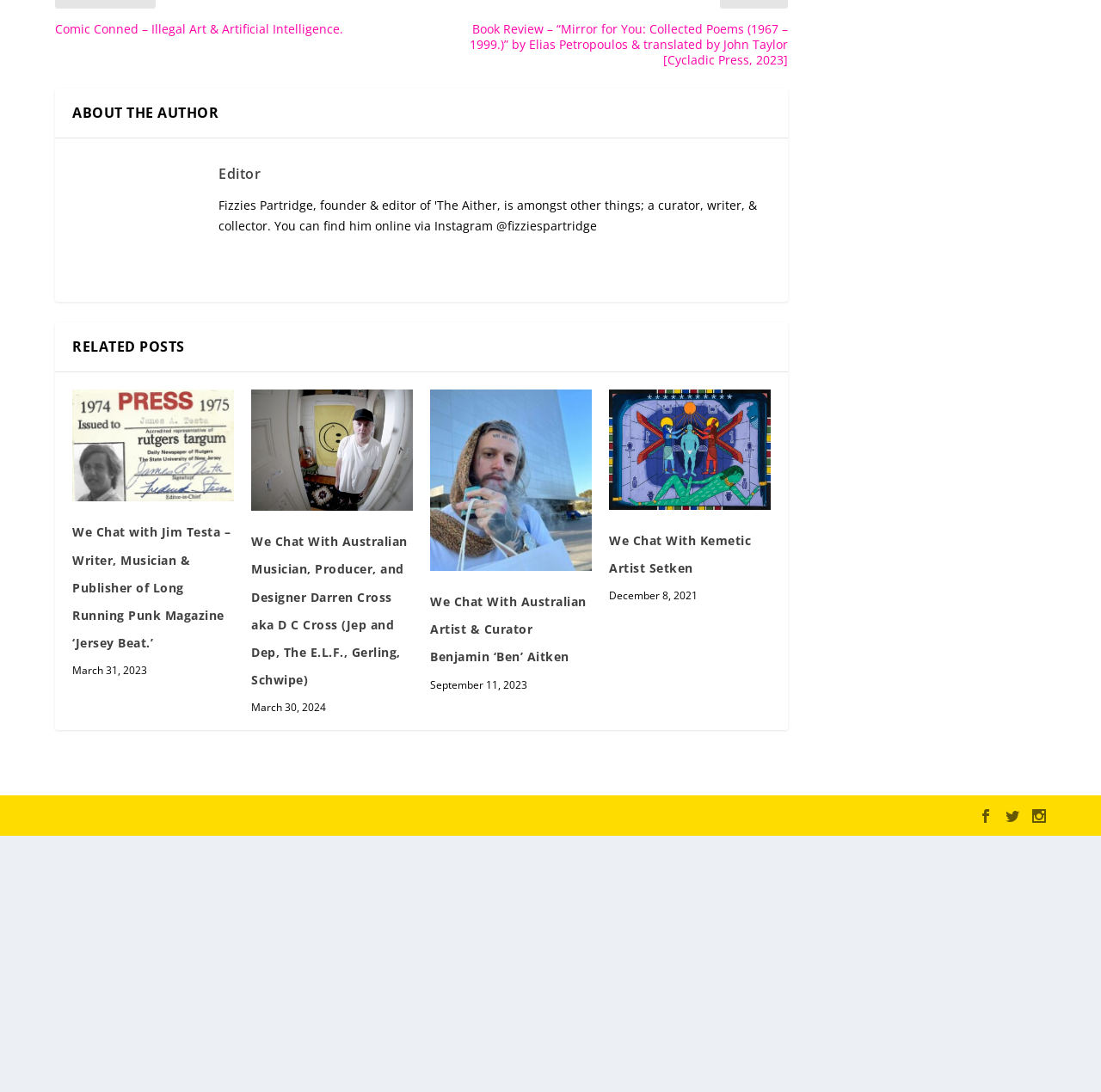Please determine the bounding box coordinates of the area that needs to be clicked to complete this task: 'View 'Fresh ripe lemon with peel on color background' image'. The coordinates must be four float numbers between 0 and 1, formatted as [left, top, right, bottom].

None